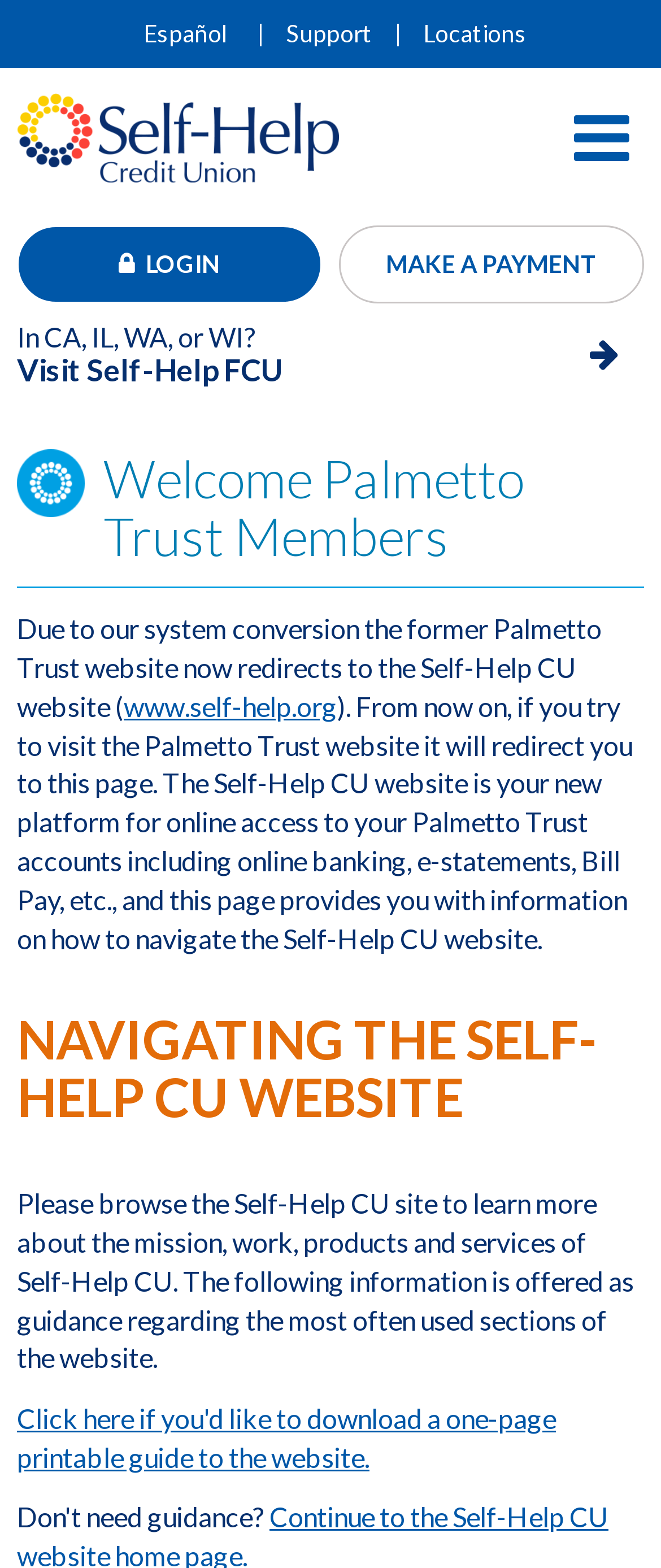Show me the bounding box coordinates of the clickable region to achieve the task as per the instruction: "Make a payment".

[0.513, 0.144, 0.974, 0.194]